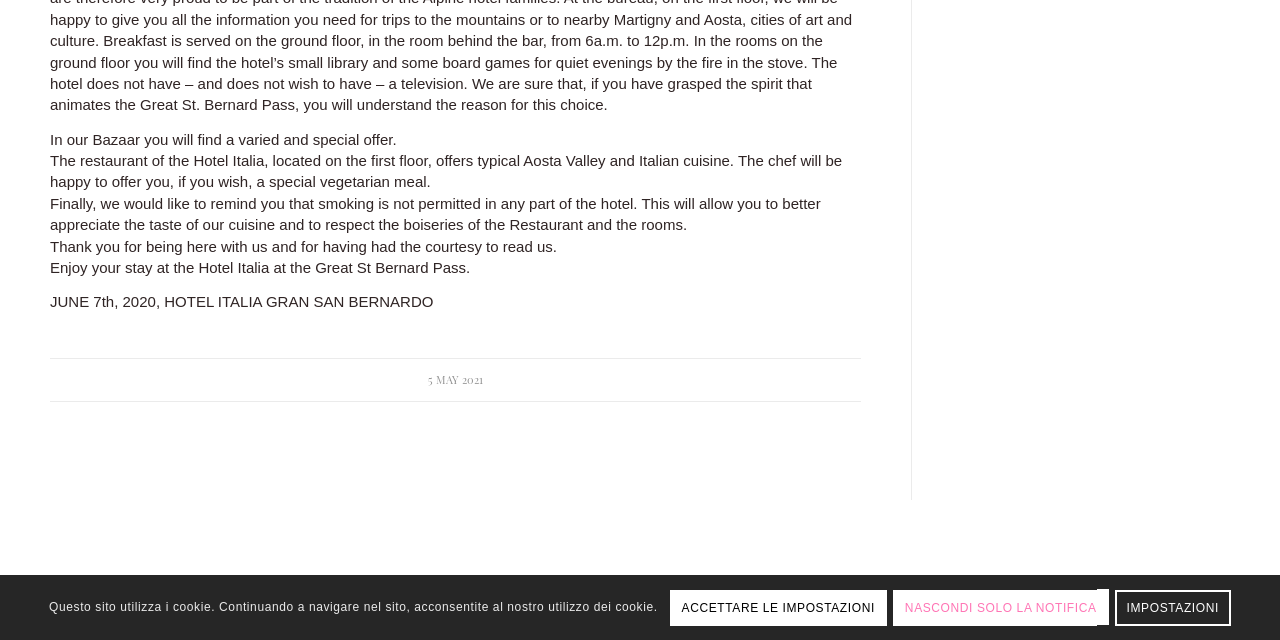Determine the bounding box for the described UI element: "Accettare le impostazioni".

[0.523, 0.921, 0.693, 0.978]